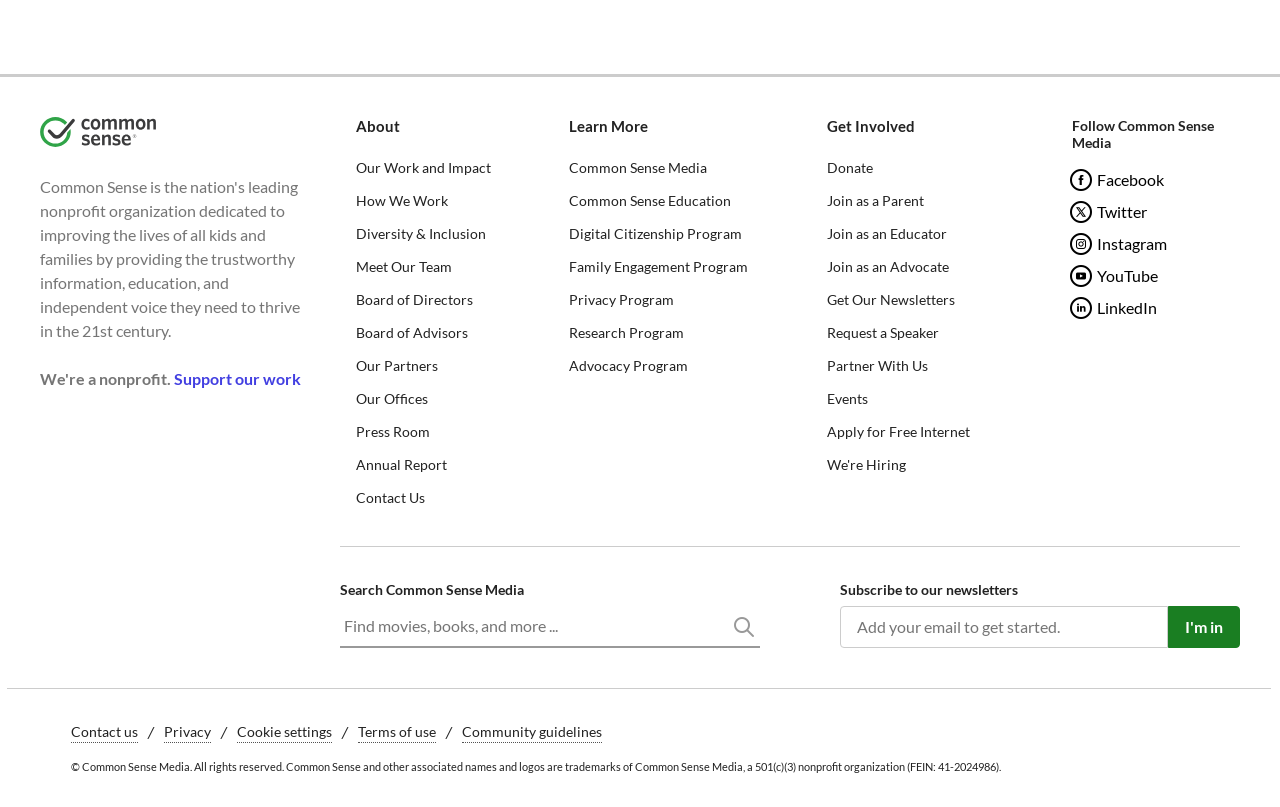What are the social media platforms where I can follow Common Sense Media?
Refer to the image and provide a detailed answer to the question.

I found the answer by looking at the links on the webpage. There is a section with links to various social media platforms, including Facebook, Twitter, Instagram, YouTube, and LinkedIn, which suggests that Common Sense Media has a presence on these platforms.